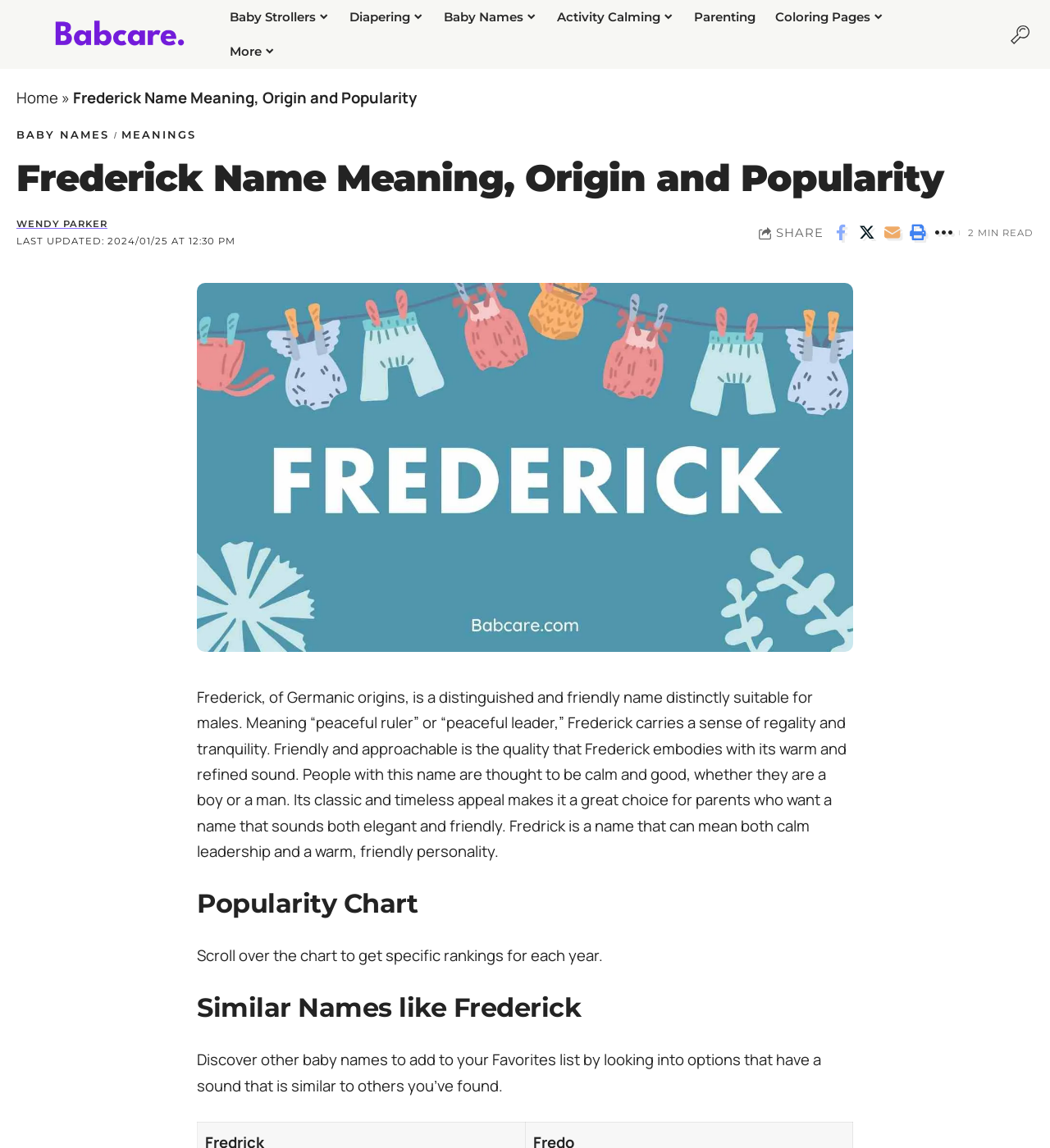Locate the bounding box coordinates of the element that should be clicked to execute the following instruction: "Share on Facebook".

[0.79, 0.192, 0.812, 0.215]